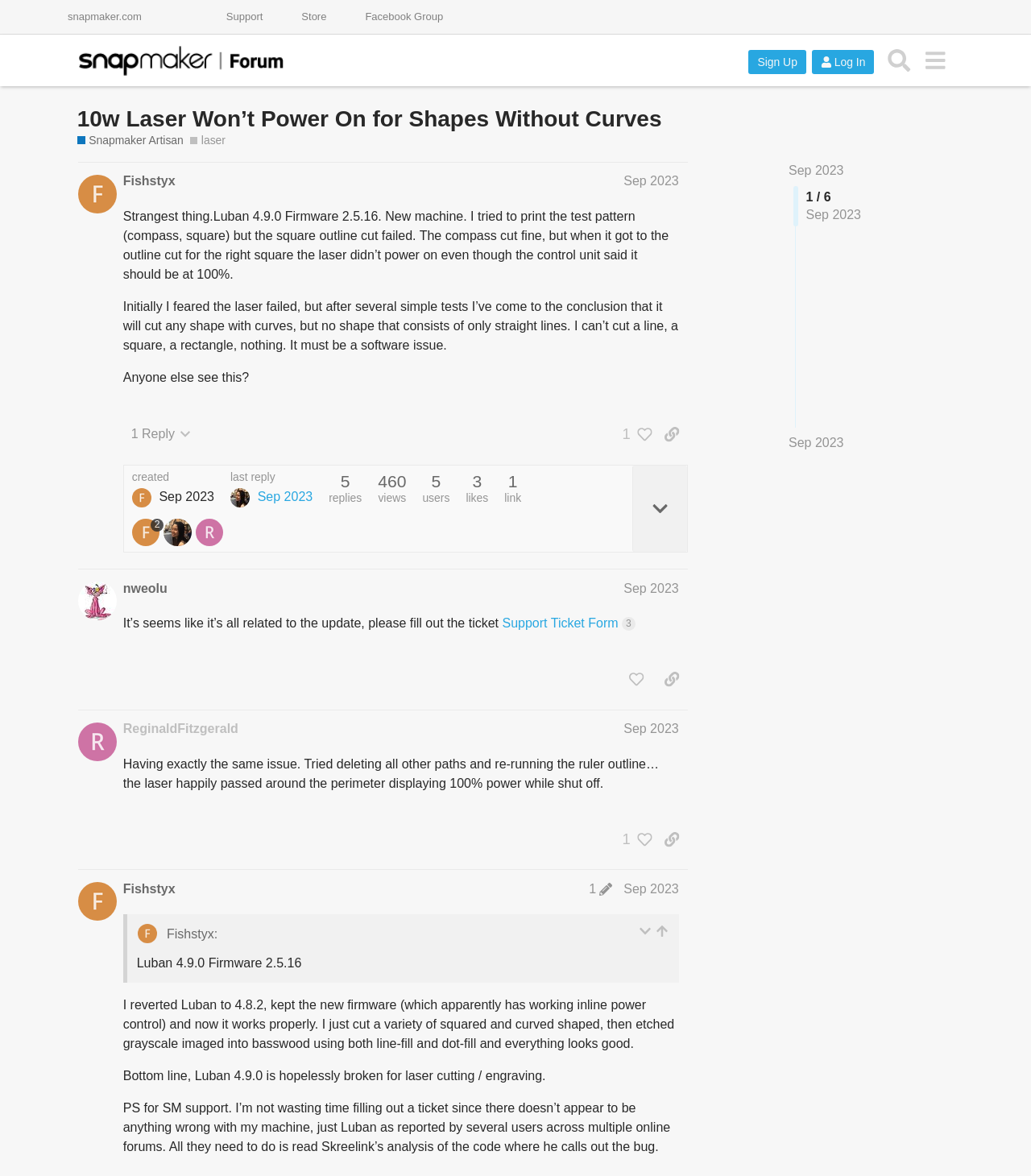Indicate the bounding box coordinates of the element that must be clicked to execute the instruction: "Like the post by nweolu". The coordinates should be given as four float numbers between 0 and 1, i.e., [left, top, right, bottom].

[0.602, 0.566, 0.632, 0.589]